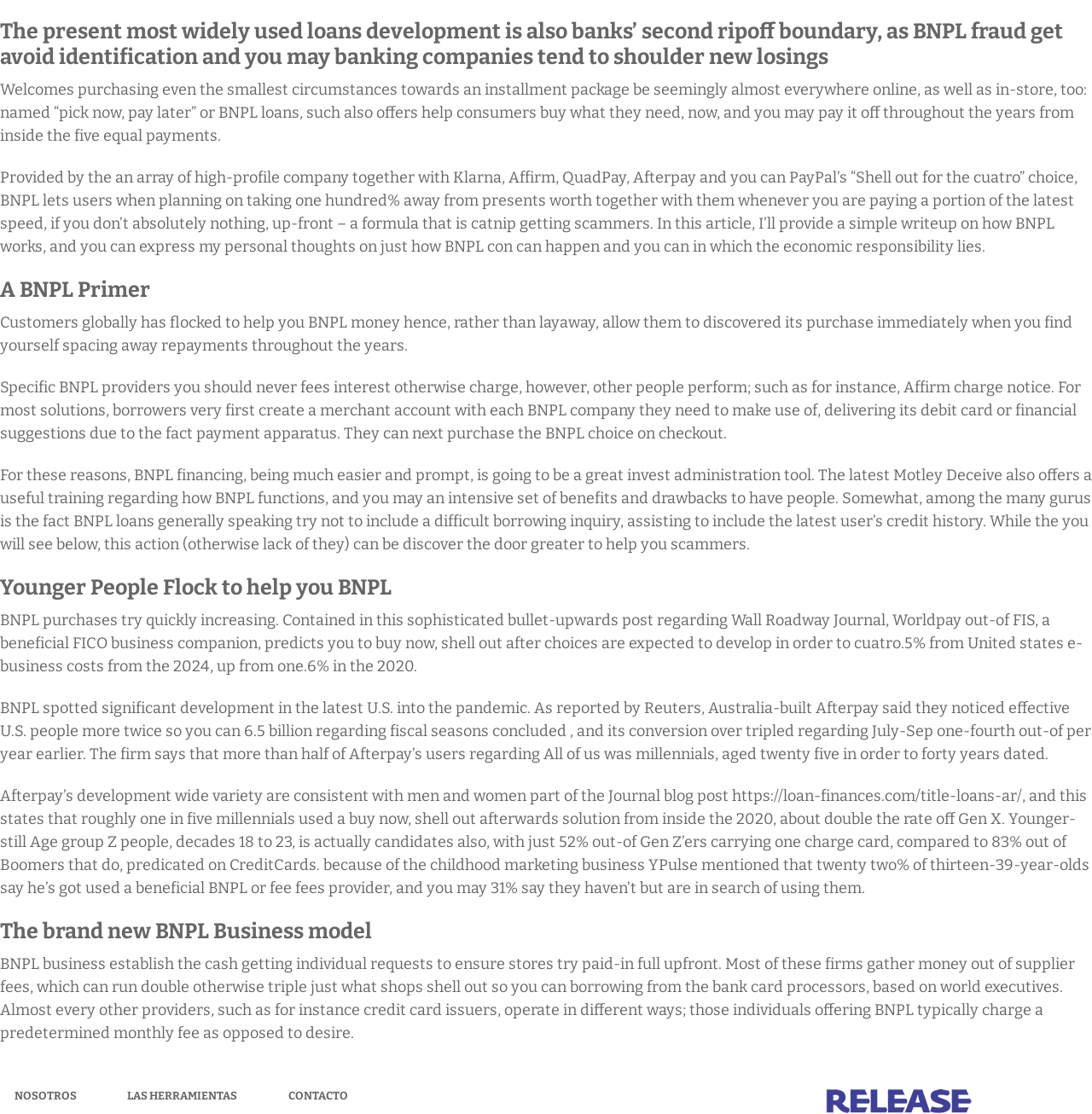Find the bounding box of the web element that fits this description: "LAS HERRAMIENTAS".

[0.116, 0.978, 0.217, 0.989]